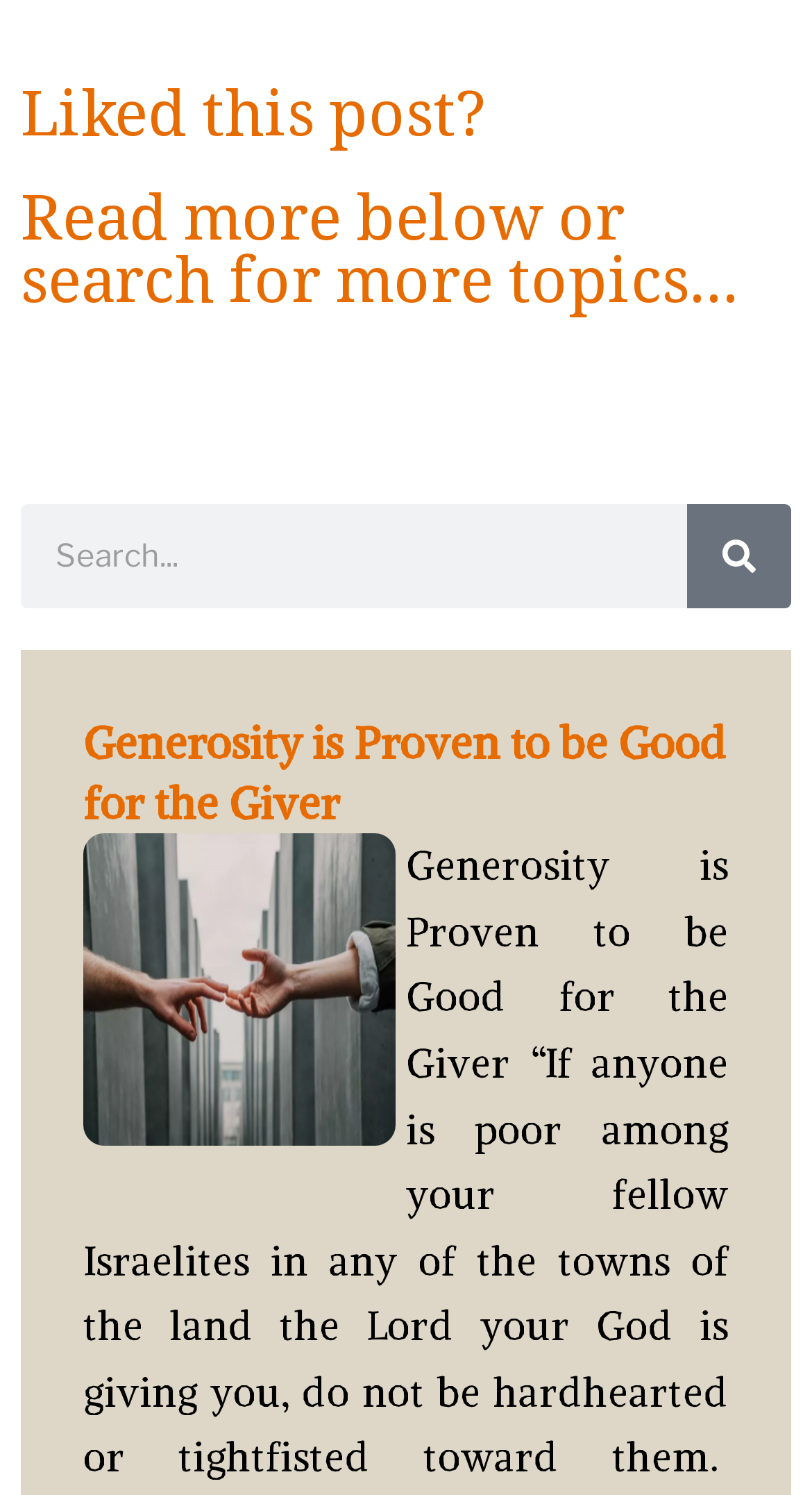Provide your answer to the question using just one word or phrase: What is the purpose of the search box?

Search for topics